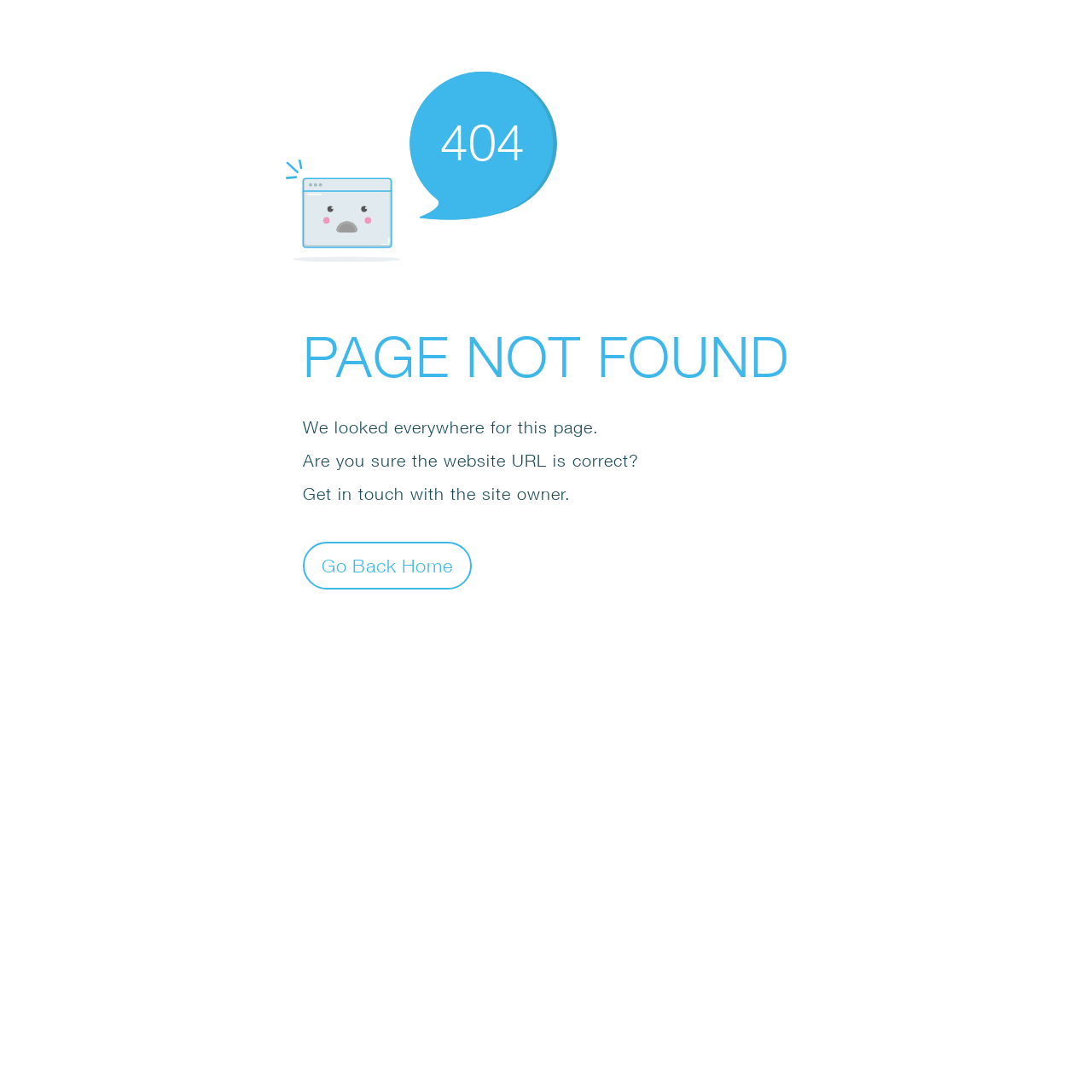Predict the bounding box of the UI element based on this description: "Go Back Home".

[0.277, 0.496, 0.432, 0.54]